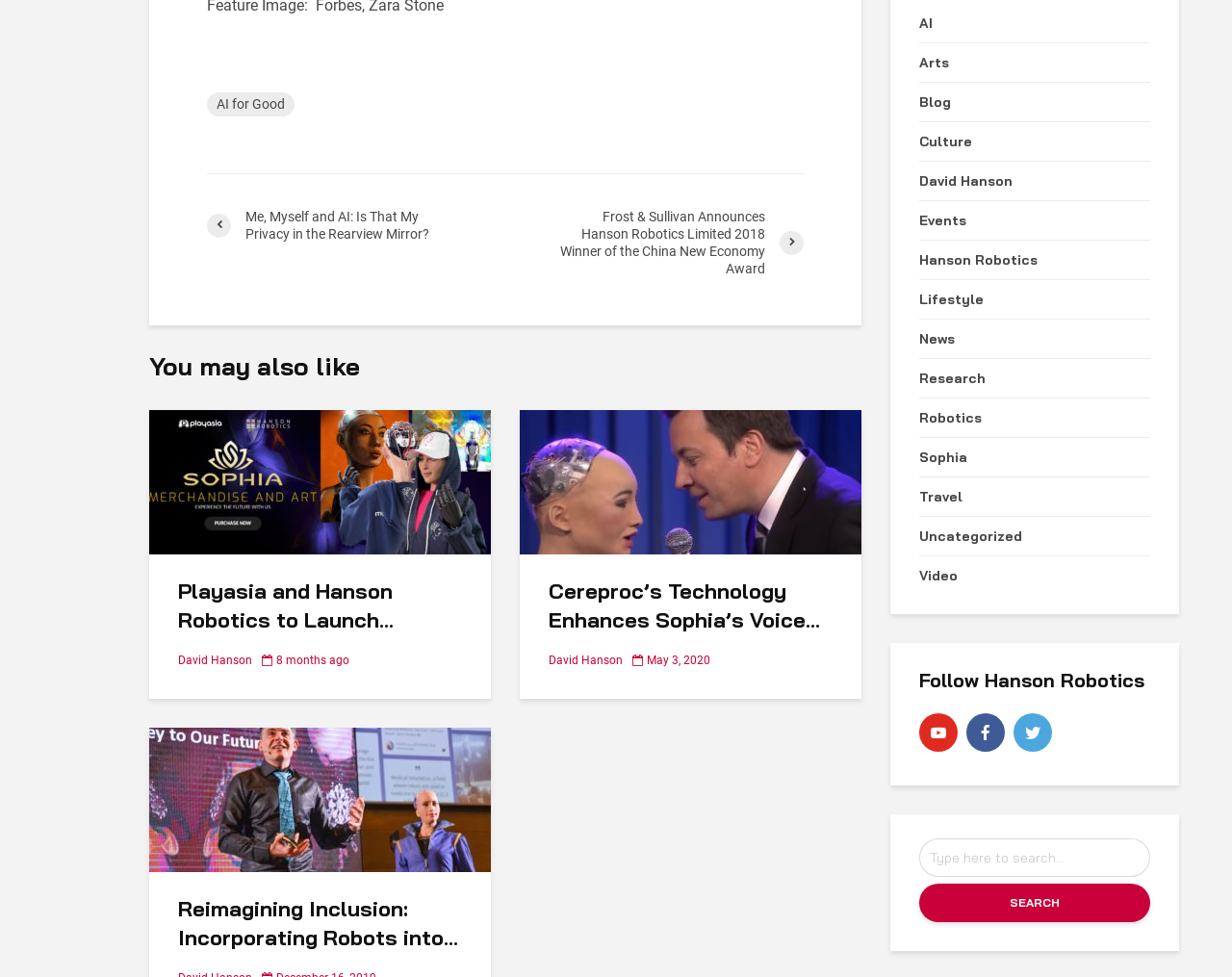Look at the image and give a detailed response to the following question: What is the topic of the article with the image of Sophia?

I found an article with an image of Sophia at coordinates [0.121, 0.42, 0.398, 0.567], and the link text is 'Sophia Collection', which suggests that the topic of the article is related to Sophia Collection.